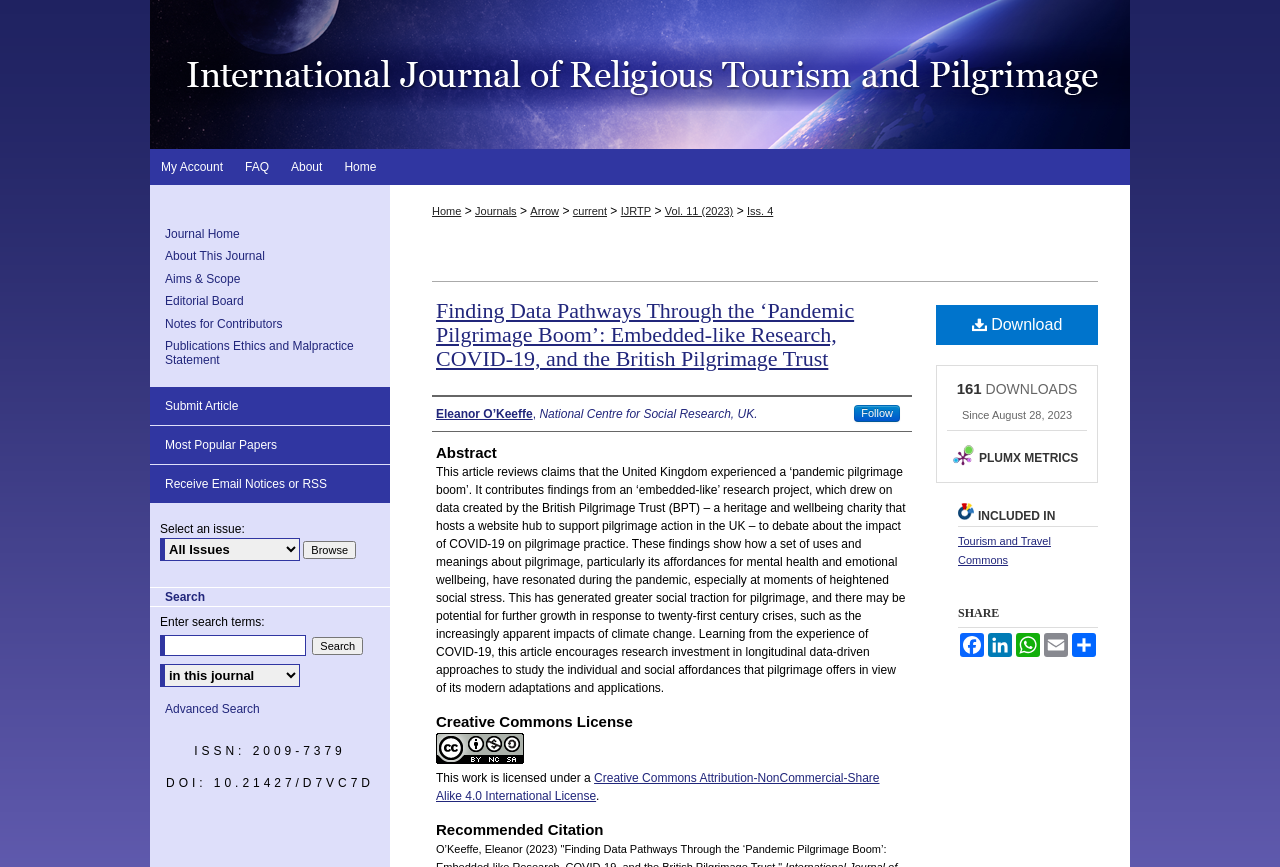Create a full and detailed caption for the entire webpage.

This webpage is an academic article titled "Finding Data Pathways Through the ‘Pandemic Pilgrimage Boom’: Embedded-like Research, COVID-19, and the British Pilgrimage Trust" by Eleanor O’Keeffe. The article is published in the International Journal of Religious Tourism and Pilgrimage.

At the top of the page, there is a menu link and a heading with the journal's title. Below the journal title, there is a navigation menu with links to "My Account", "FAQ", "About", and "Home". 

On the left side of the page, there is a breadcrumb navigation menu showing the path from "Home" to the current article. Below the breadcrumb menu, there is a heading with the article title, followed by a link to the article and the author's name.

The main content of the article is divided into sections, including "Abstract", "Authors", "Creative Commons License", and "Recommended Citation". The abstract section provides a summary of the article, which reviews claims that the United Kingdom experienced a ‘pandemic pilgrimage boom’ and contributes findings from an ‘embedded-like’ research project.

On the right side of the page, there are several links and buttons, including "Download", "PLUMX METRICS", and social media sharing links. There is also a section showing the number of downloads and the date since the article was published.

At the bottom of the page, there are links to "Journal Home", "About This Journal", "Aims & Scope", and other related pages. There is also a search bar and an advanced search link. The page ends with the ISSN and DOI numbers of the article.